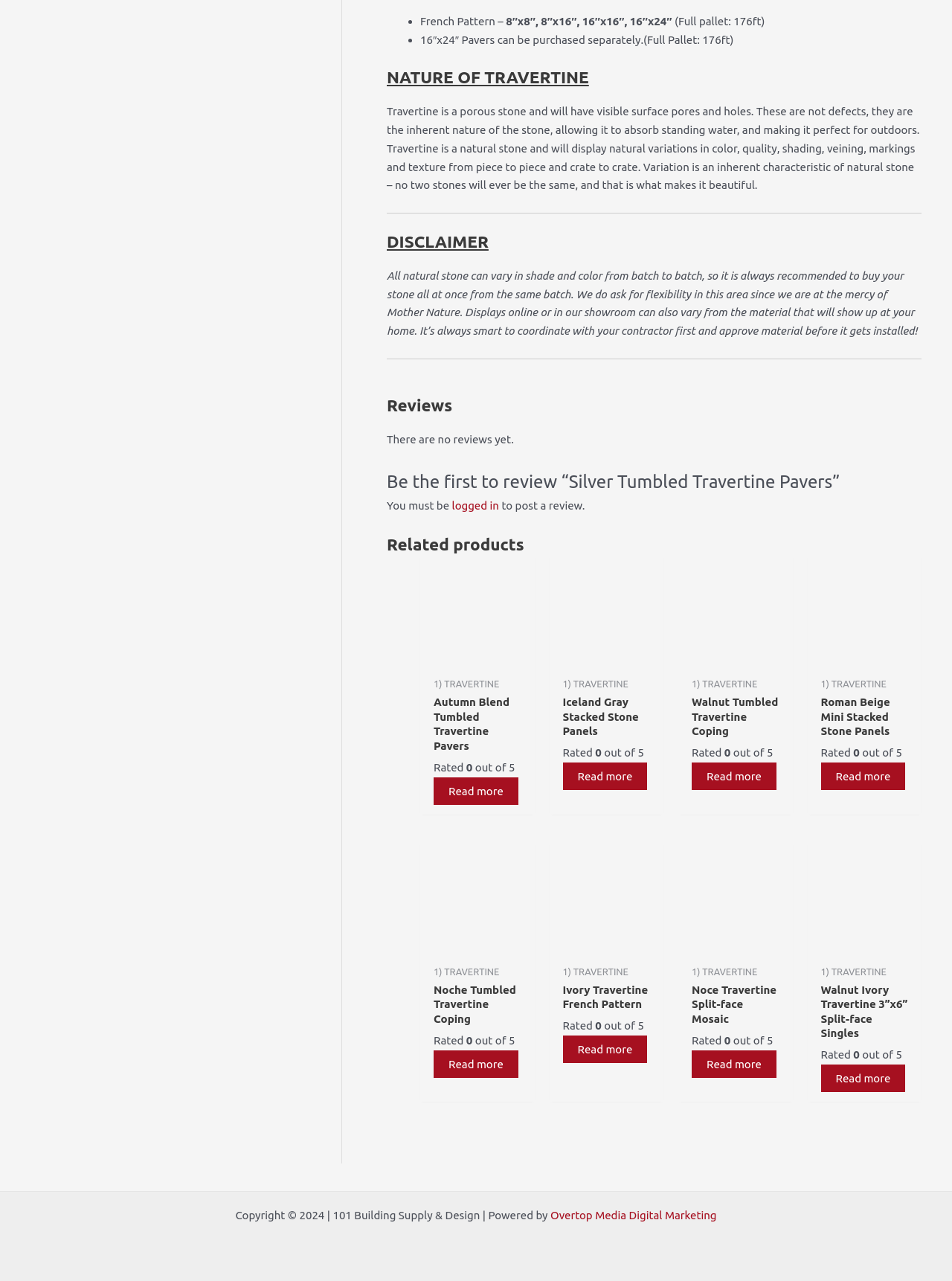Can the product be purchased separately?
Respond with a short answer, either a single word or a phrase, based on the image.

Yes